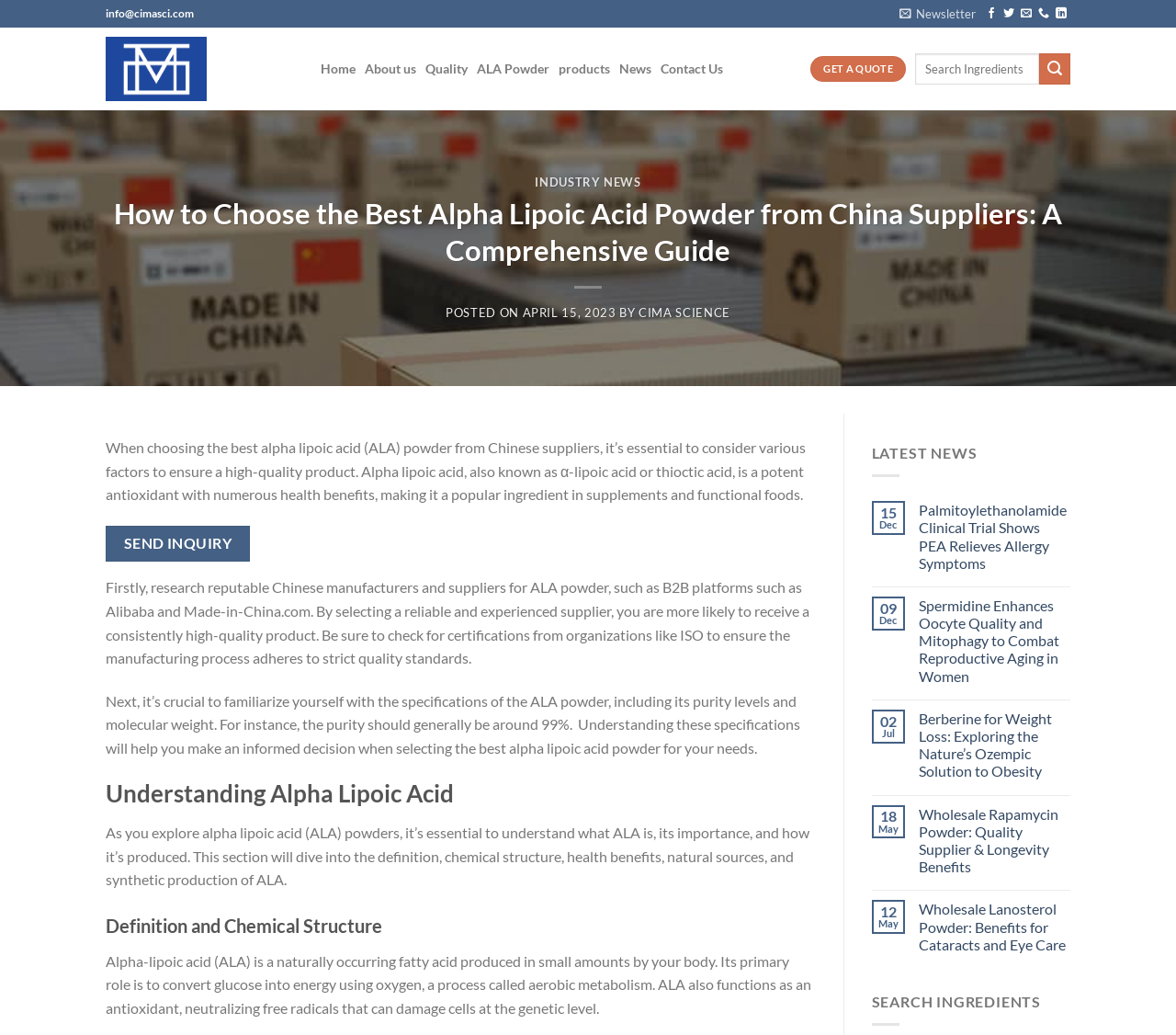Answer the question briefly using a single word or phrase: 
What is the recommended purity level of alpha lipoic acid powder?

99%